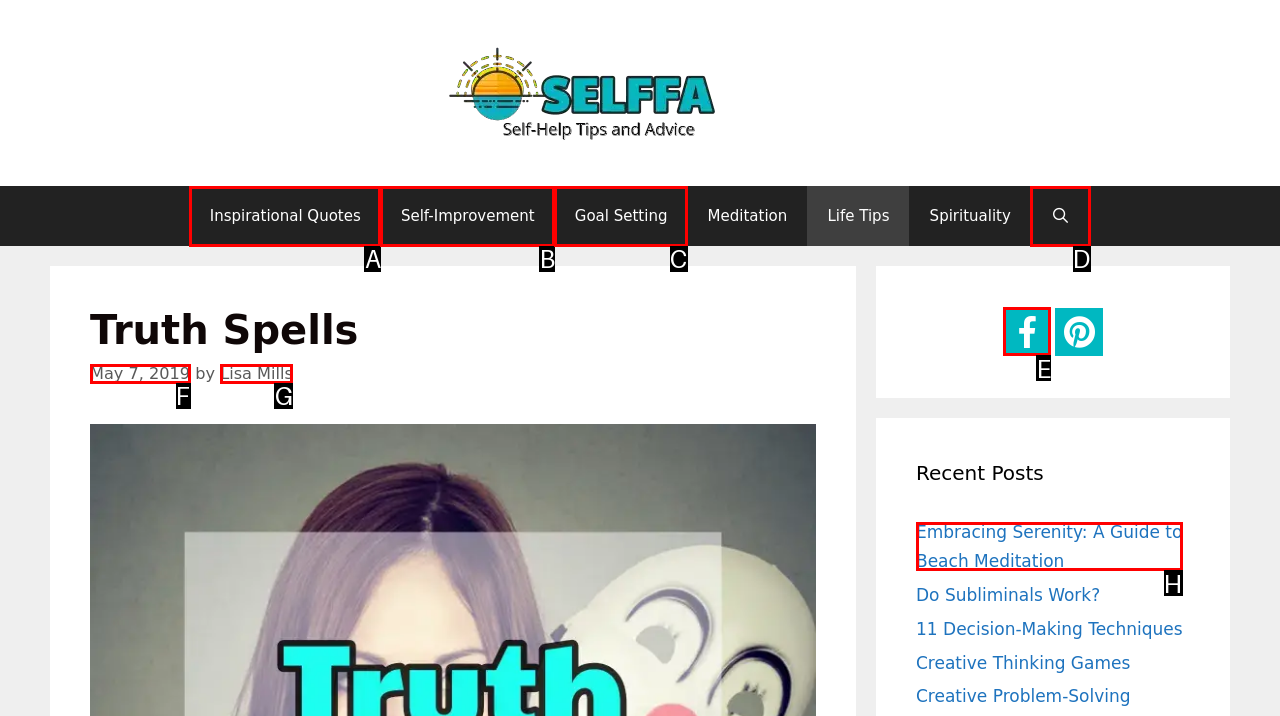Point out the option that needs to be clicked to fulfill the following instruction: search on Facebook
Answer with the letter of the appropriate choice from the listed options.

E